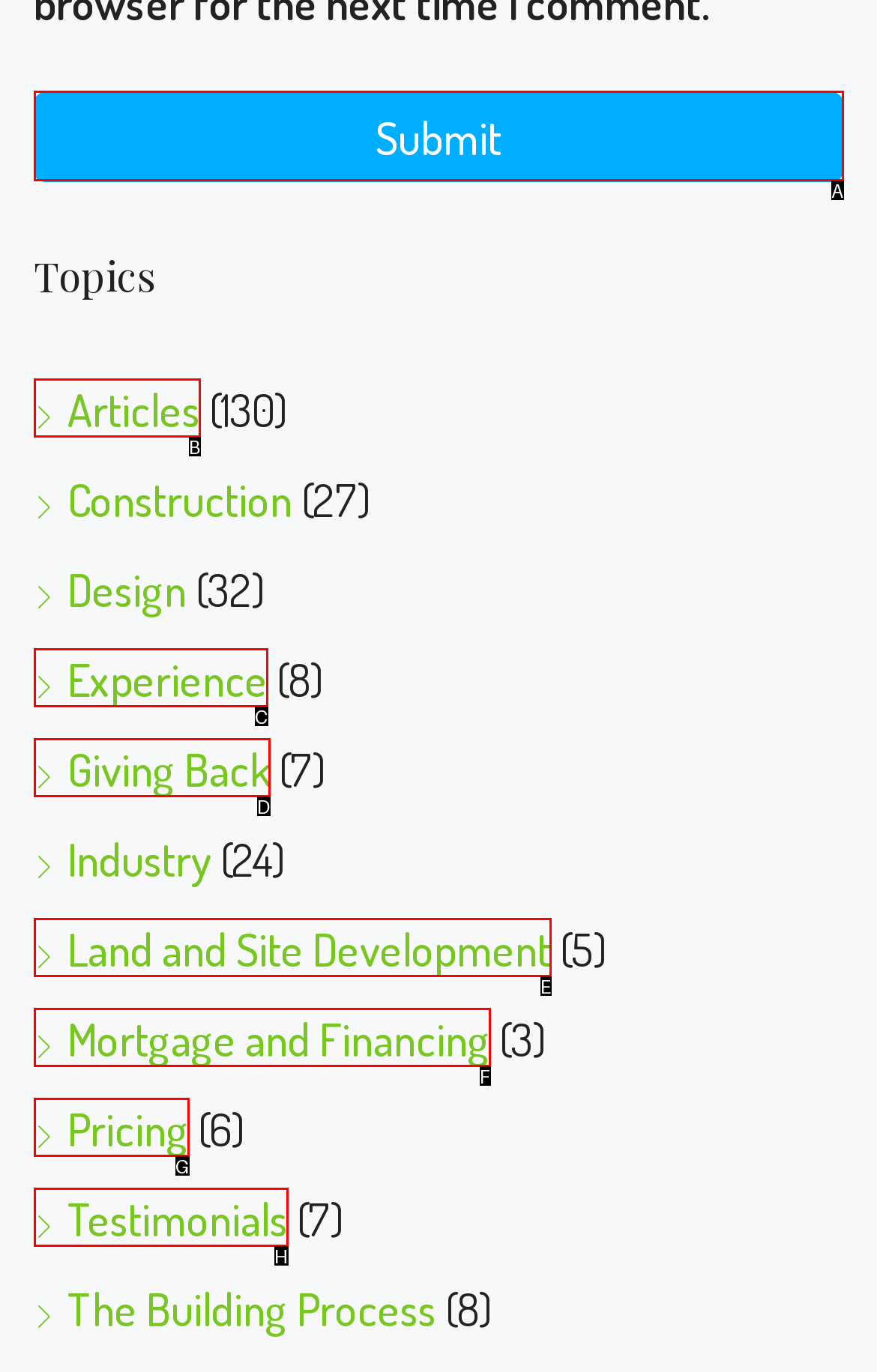Please select the letter of the HTML element that fits the description: test30384221. Answer with the option's letter directly.

None